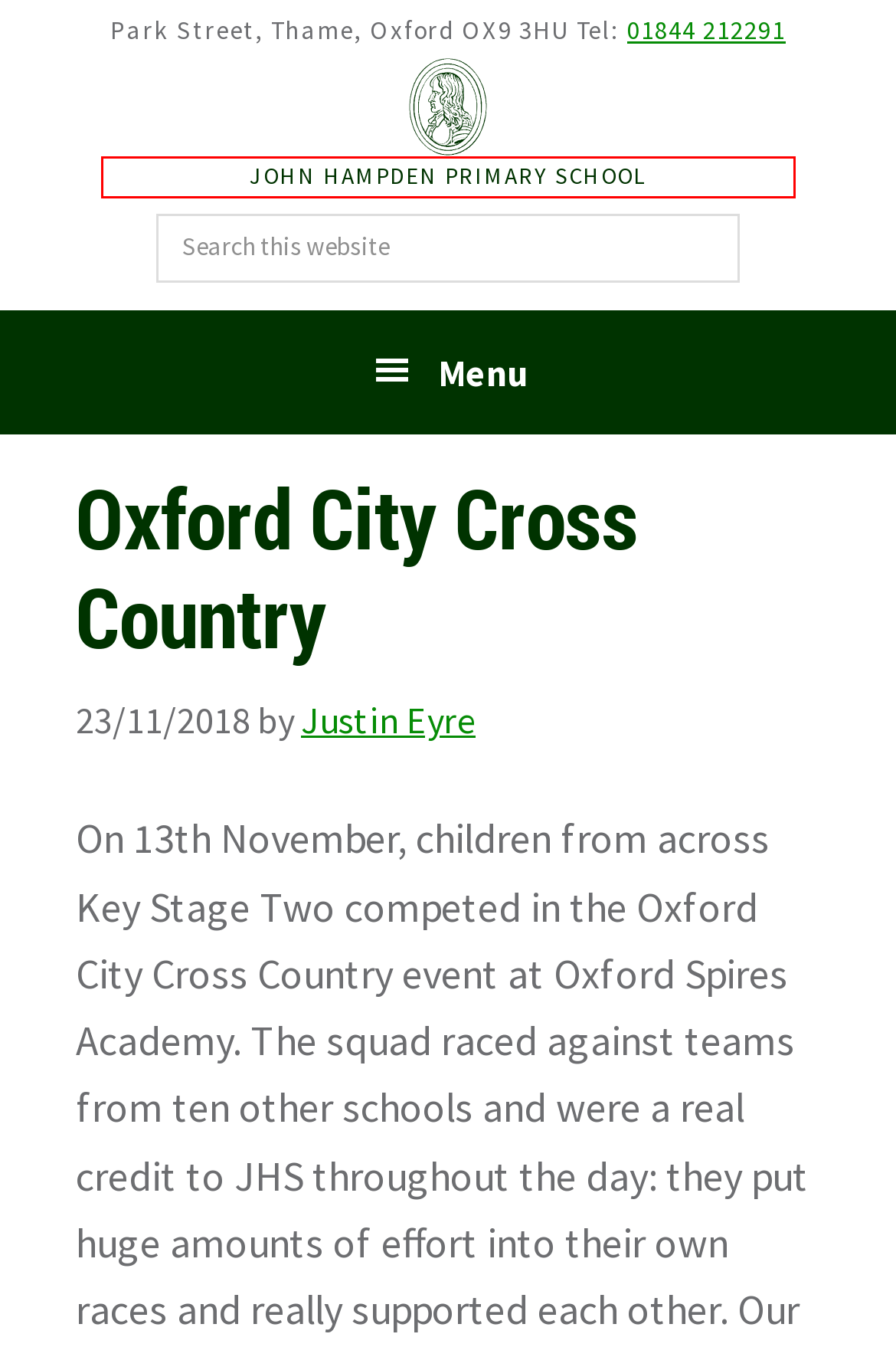Assess the screenshot of a webpage with a red bounding box and determine which webpage description most accurately matches the new page after clicking the element within the red box. Here are the options:
A. Governors
B. Year 6
C. John Hampden School – John Hampden Primary School, Thame
D. Year Groups
E. Year 3
F. Justin Eyre
G. Year 4
H. Year 5

C